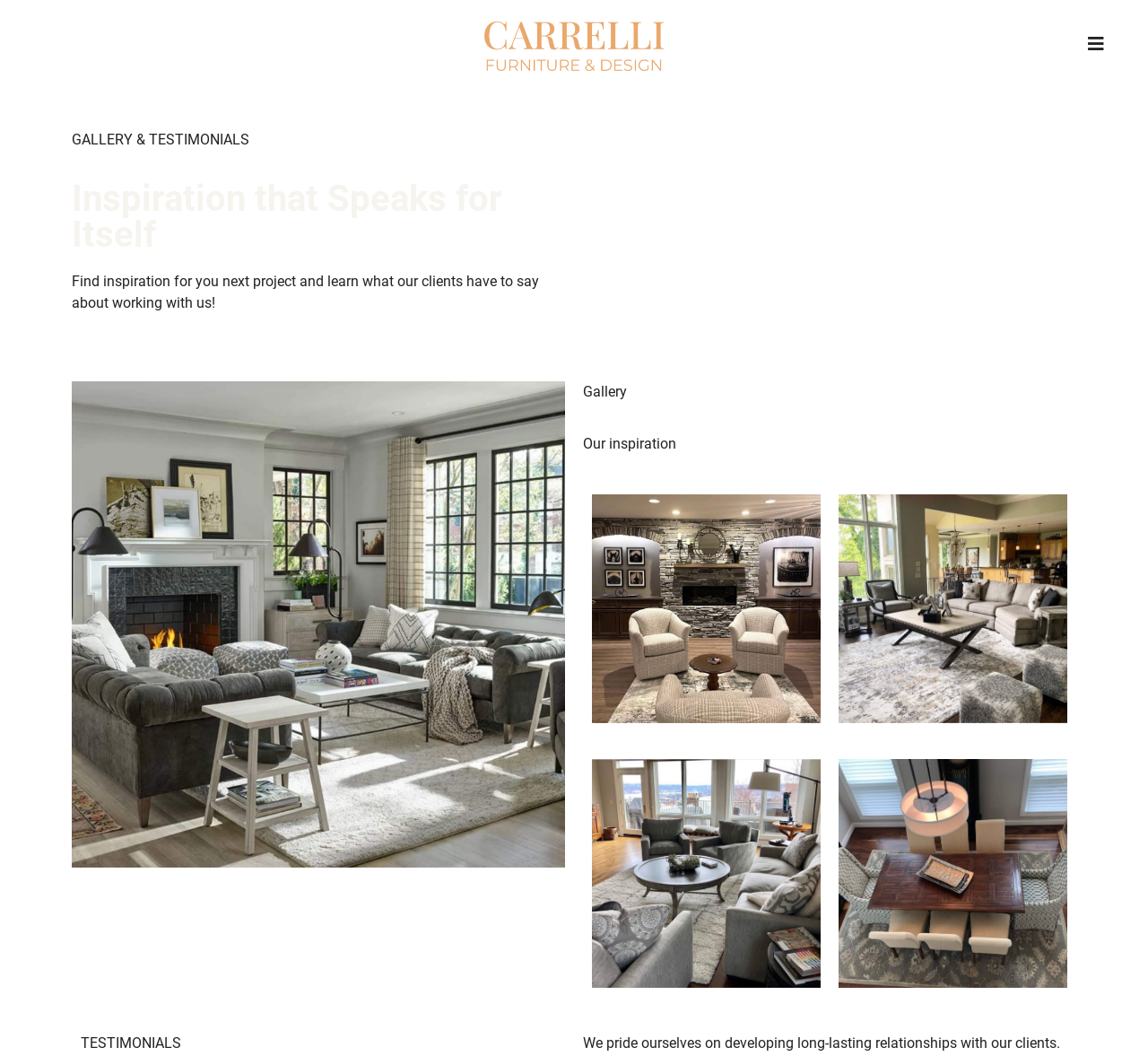Explain the webpage in detail.

The webpage is titled "Gallery & Testimonials - Carrelli Design" and has a prominent link at the top center of the page. Below the title, there is a heading that reads "Inspiration that Speaks for Itself" followed by a paragraph of text that describes the purpose of the page, which is to find inspiration for projects and read testimonials from clients.

On the left side of the page, there is a section dedicated to the gallery, with a link to "View All Photos" and another link to "Our Instagram". Below these links, there is a static text that reads "Gallery" and another that reads "Our inspiration".

On the right side of the page, there are four links arranged in a 2x2 grid, which appear to be thumbnails or images. Below these links, there is a section dedicated to testimonials, with a heading that reads "TESTIMONIALS" and a paragraph of text that describes the company's approach to client relationships.

Overall, the page is divided into two main sections: the gallery and the testimonials, with clear headings and concise text that describes the content of each section.